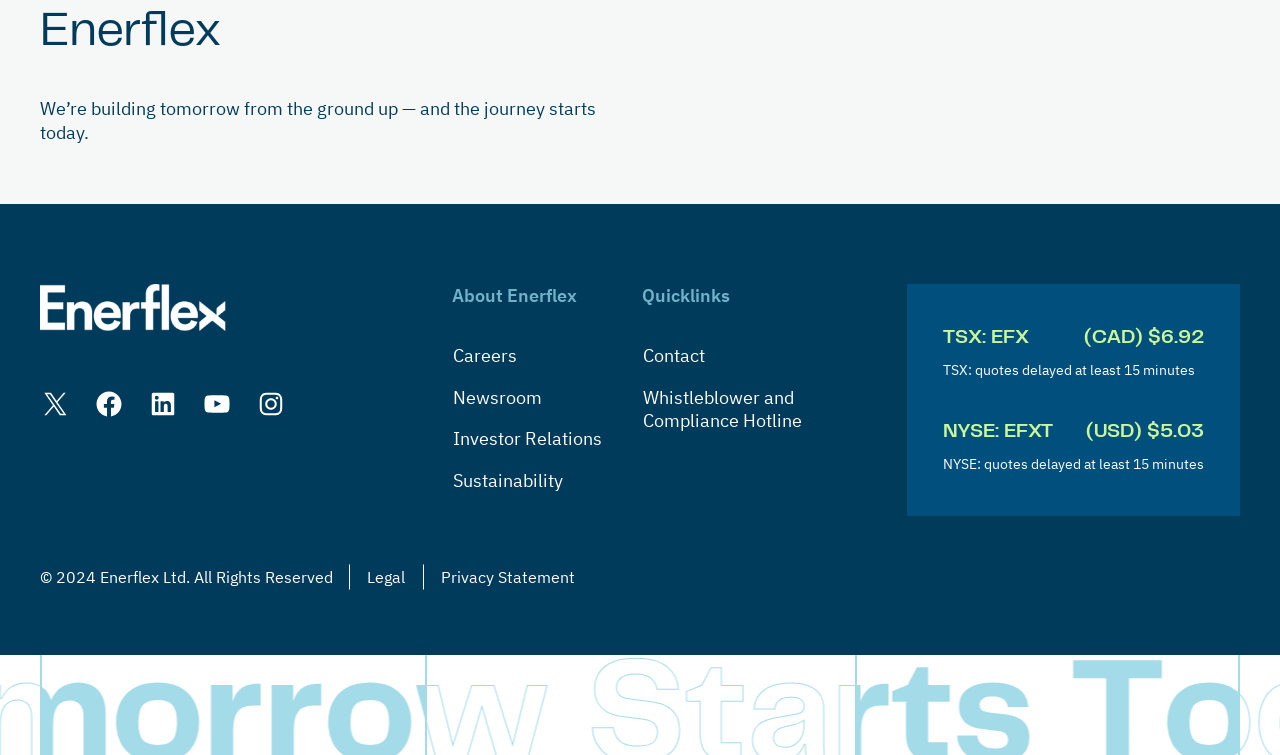Please identify the bounding box coordinates of the element on the webpage that should be clicked to follow this instruction: "Click the link to visit Recovery International". The bounding box coordinates should be given as four float numbers between 0 and 1, formatted as [left, top, right, bottom].

None